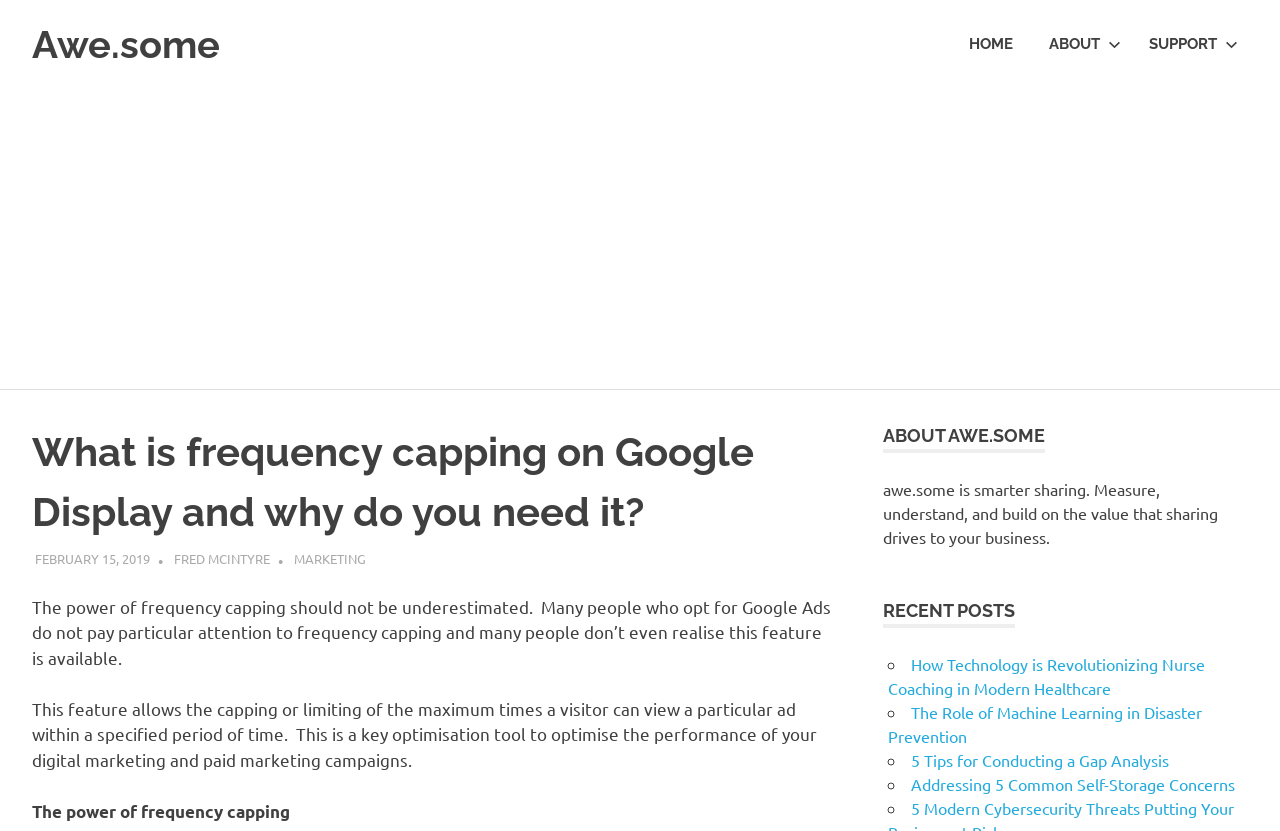Identify and provide the text of the main header on the webpage.

What is frequency capping on Google Display and why do you need it?